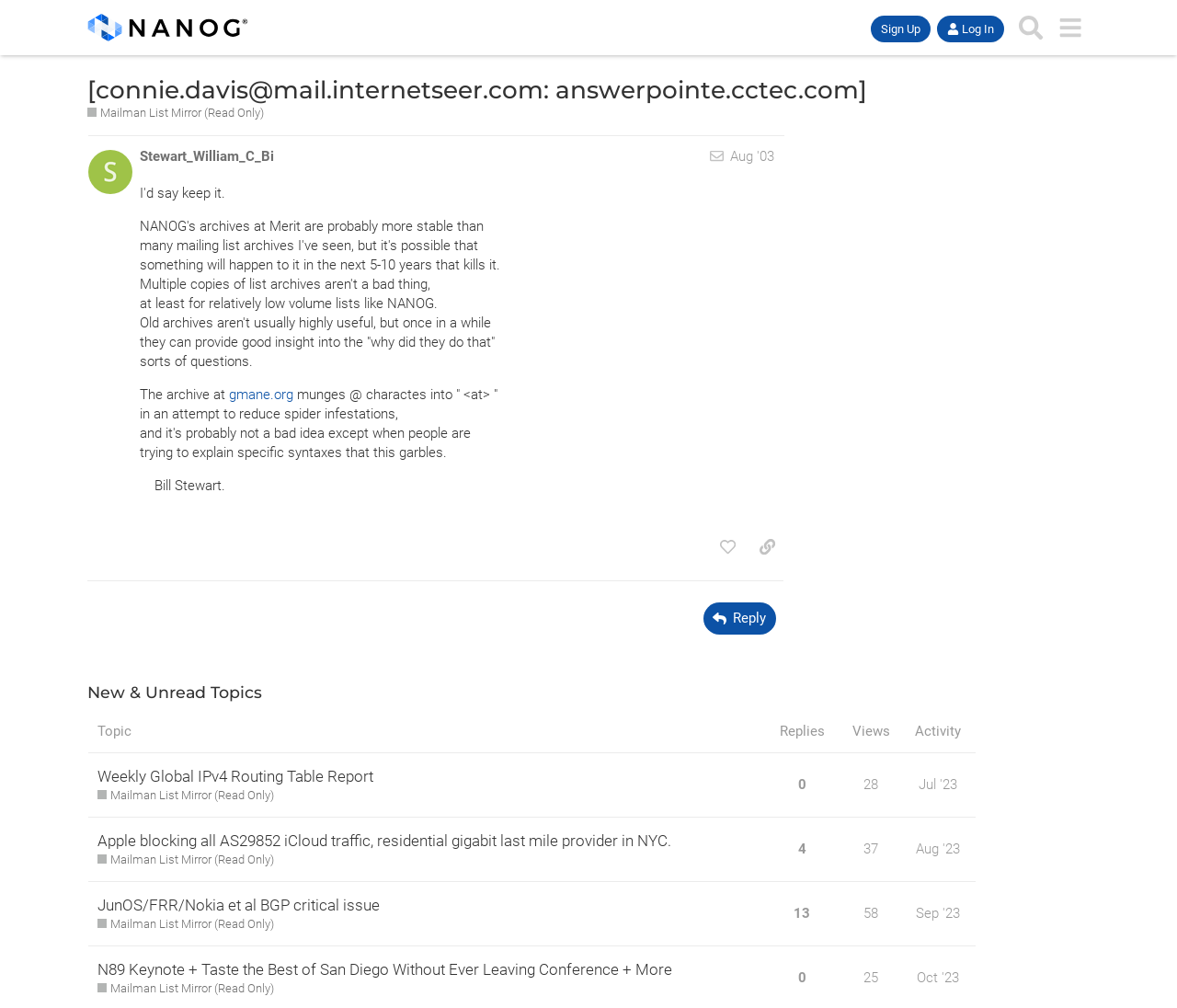Could you determine the bounding box coordinates of the clickable element to complete the instruction: "Like this post"? Provide the coordinates as four float numbers between 0 and 1, i.e., [left, top, right, bottom].

[0.604, 0.527, 0.633, 0.557]